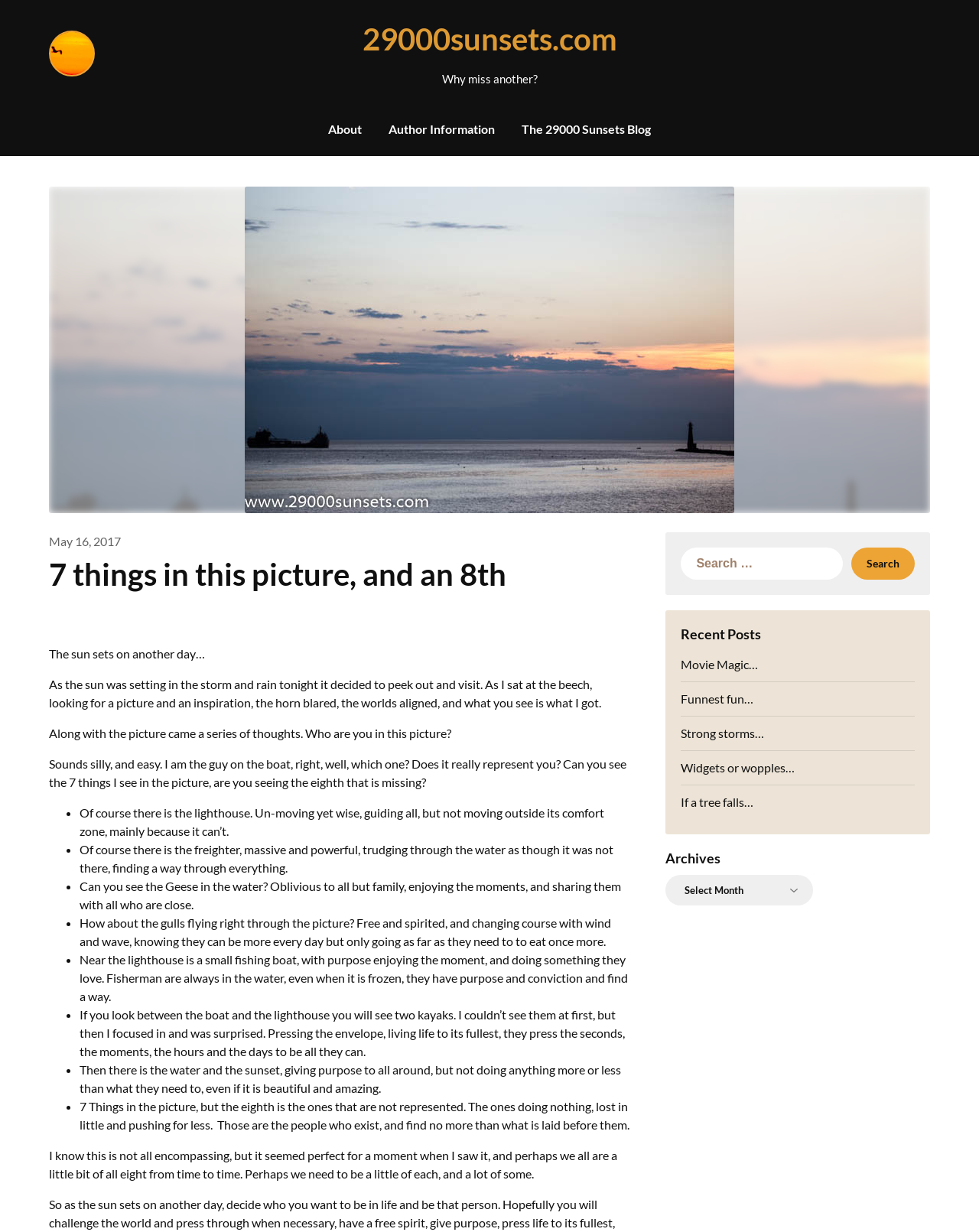What is the date of the blog post?
Based on the image, respond with a single word or phrase.

May 16, 2017